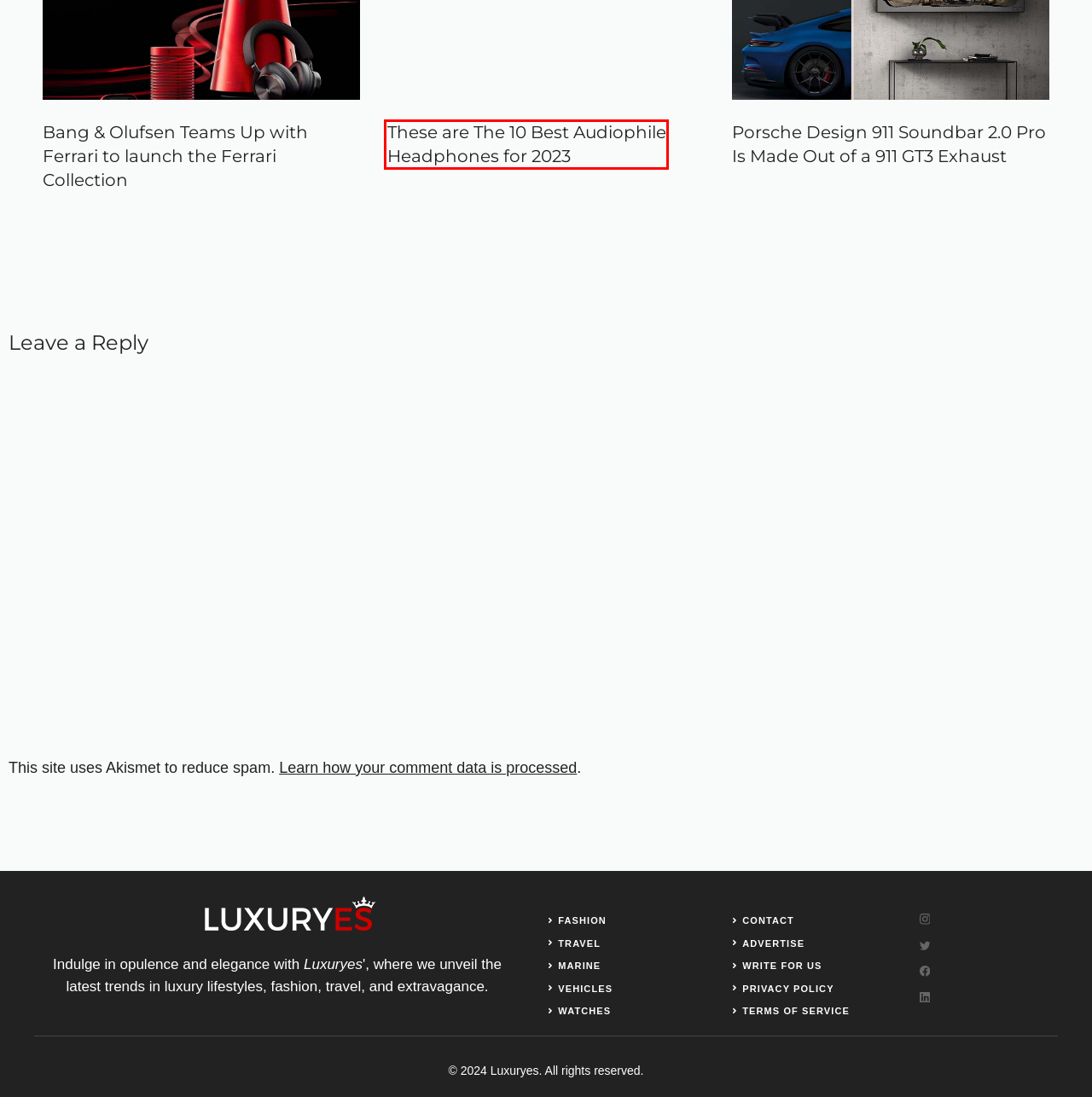A screenshot of a webpage is given, featuring a red bounding box around a UI element. Please choose the webpage description that best aligns with the new webpage after clicking the element in the bounding box. These are the descriptions:
A. Porsche Design 911 Soundbar 2.0 Is A Headturner
B. Art Archives - Luxuryes
C. Privacy Policy – Akismet
D. Jewelry Archives - Luxuryes
E. Gastronomy - Luxuryes
F. Mircea G., Author at Luxuryes
G. Top 10 Best Luxury Headphones For Premium Sound
H. Watches Archives - Luxuryes

G